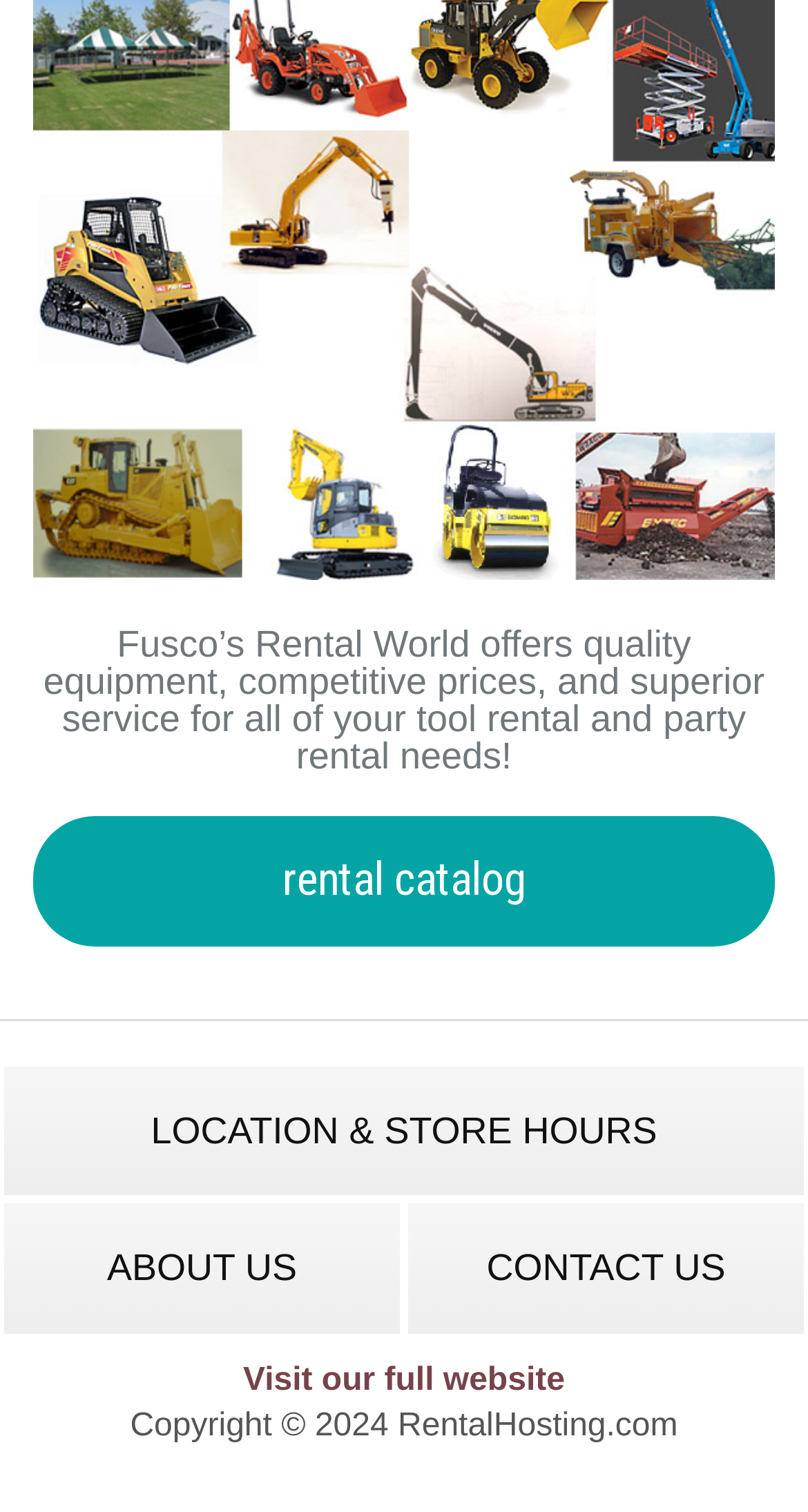Locate the UI element that matches the description About Us in the webpage screenshot. Return the bounding box coordinates in the format (top-left x, top-left y, bottom-right x, bottom-right y), with values ranging from 0 to 1.

[0.0, 0.793, 0.5, 0.884]